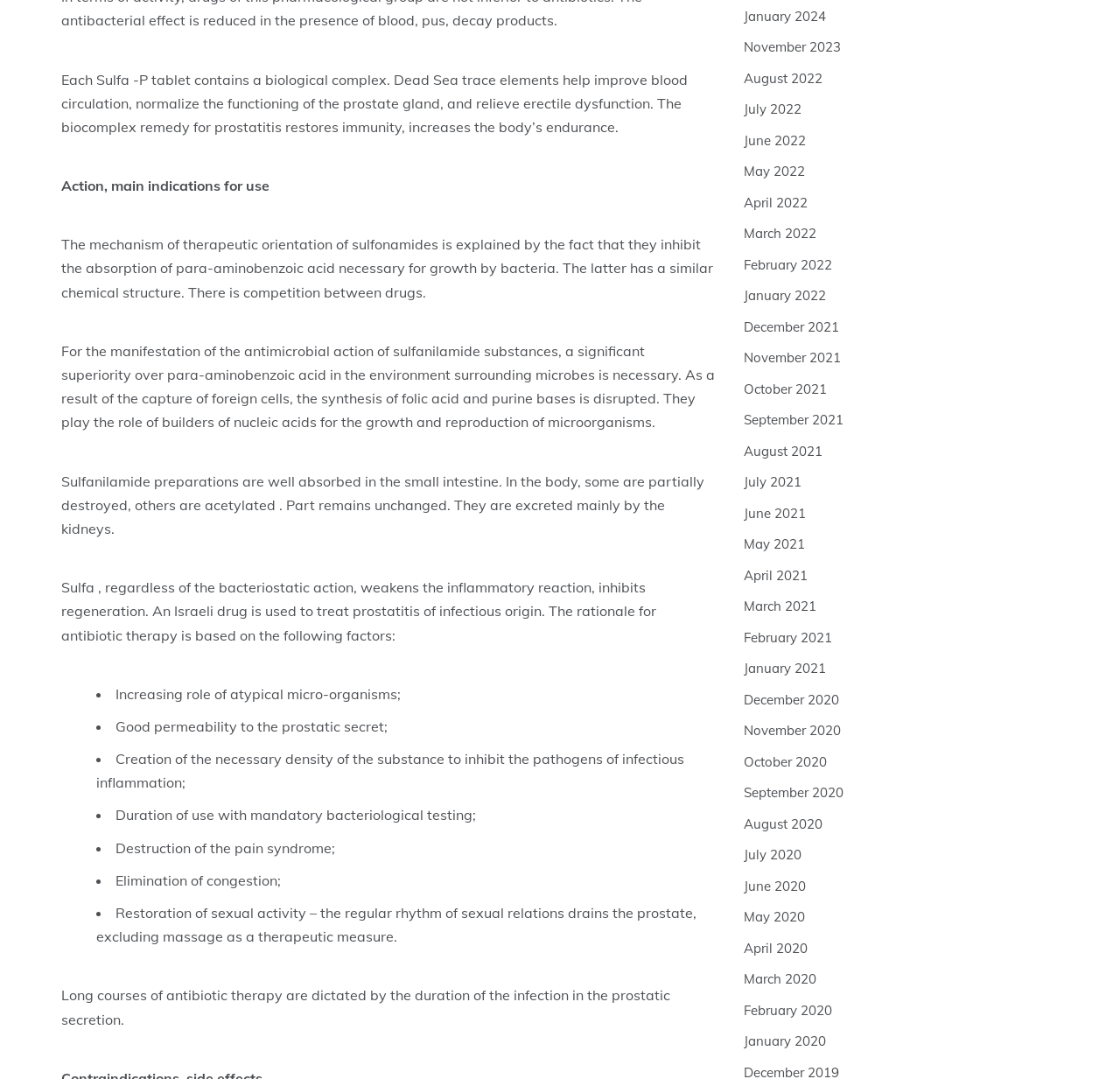Please determine the bounding box coordinates of the clickable area required to carry out the following instruction: "Click on January 2024". The coordinates must be four float numbers between 0 and 1, represented as [left, top, right, bottom].

[0.664, 0.007, 0.738, 0.023]